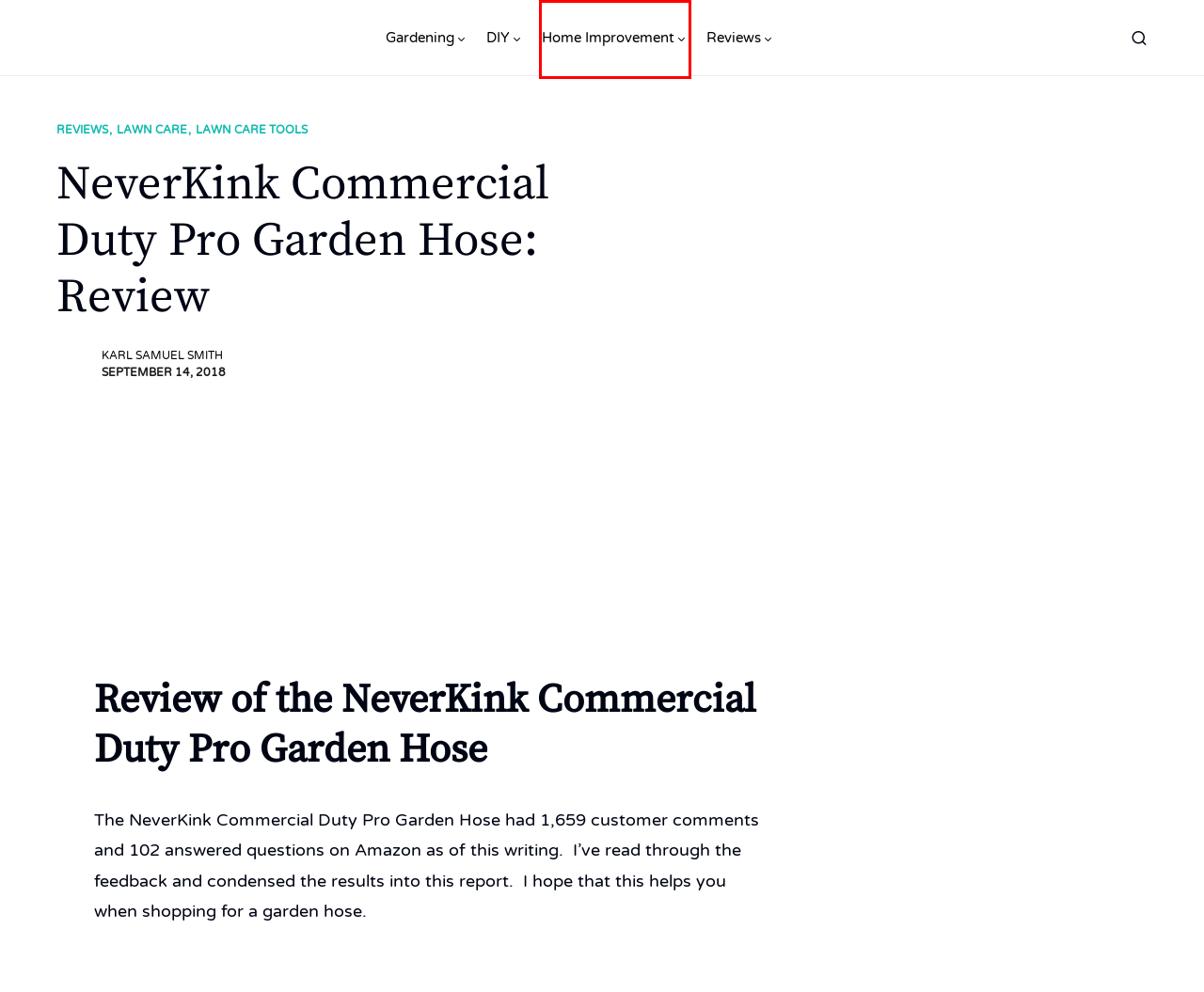Look at the screenshot of a webpage with a red bounding box and select the webpage description that best corresponds to the new page after clicking the element in the red box. Here are the options:
A. Gardening
B. Home Improvement
C. Reviews
D. DIY
E. Kylie Johnson, Author at Everything Backyard
F. Lawn Care
G. Karl Samuel Smith, Author at Everything Backyard
H. Lawn Care Tools

B